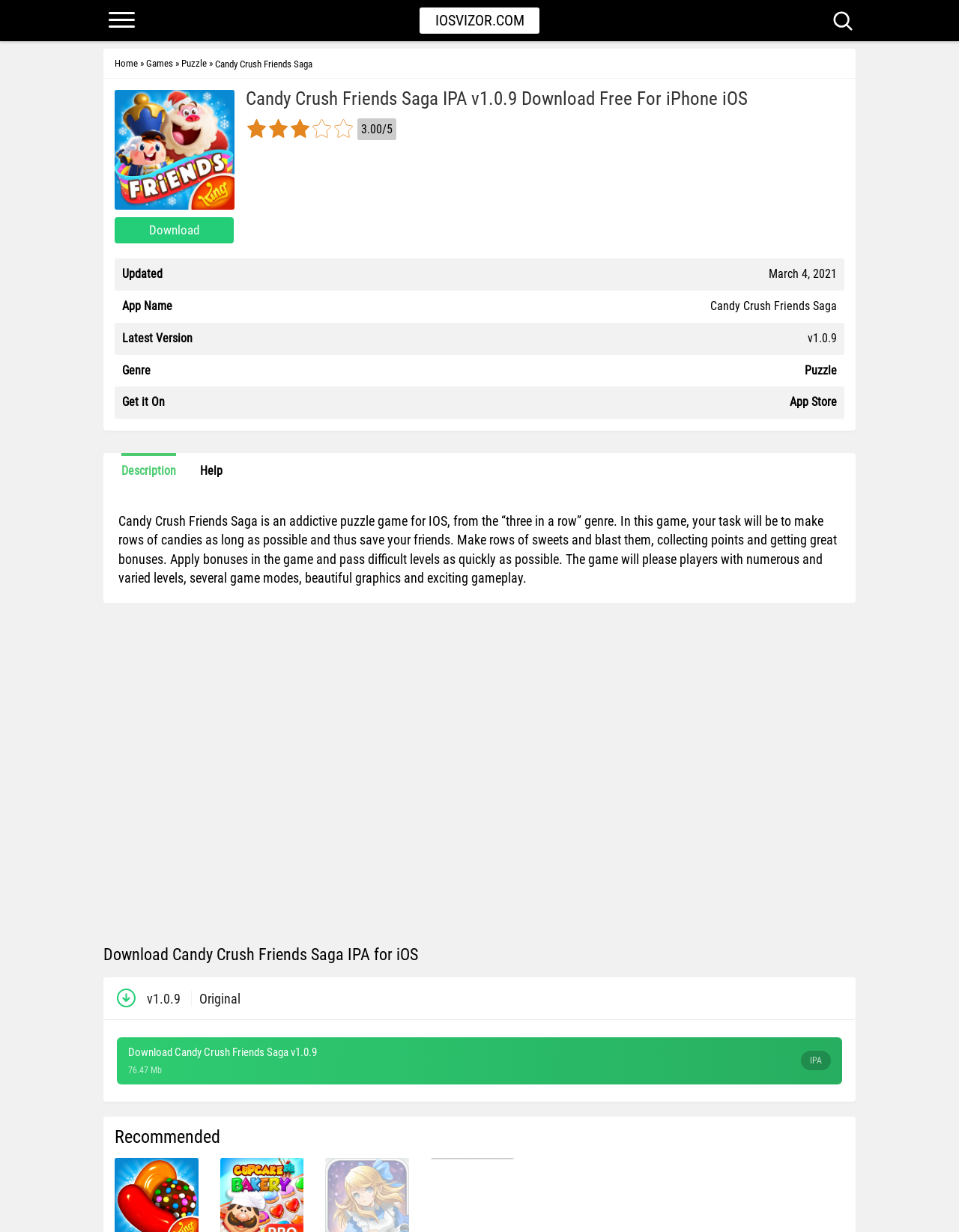Please provide a comprehensive answer to the question based on the screenshot: What is the name of the game?

I found the answer by looking at the title of the webpage, which is 'Candy Crush Friends Saga IPA v1.0.9 Download Free For iPhone iOS'. The name of the game is 'Candy Crush Friends Saga'.